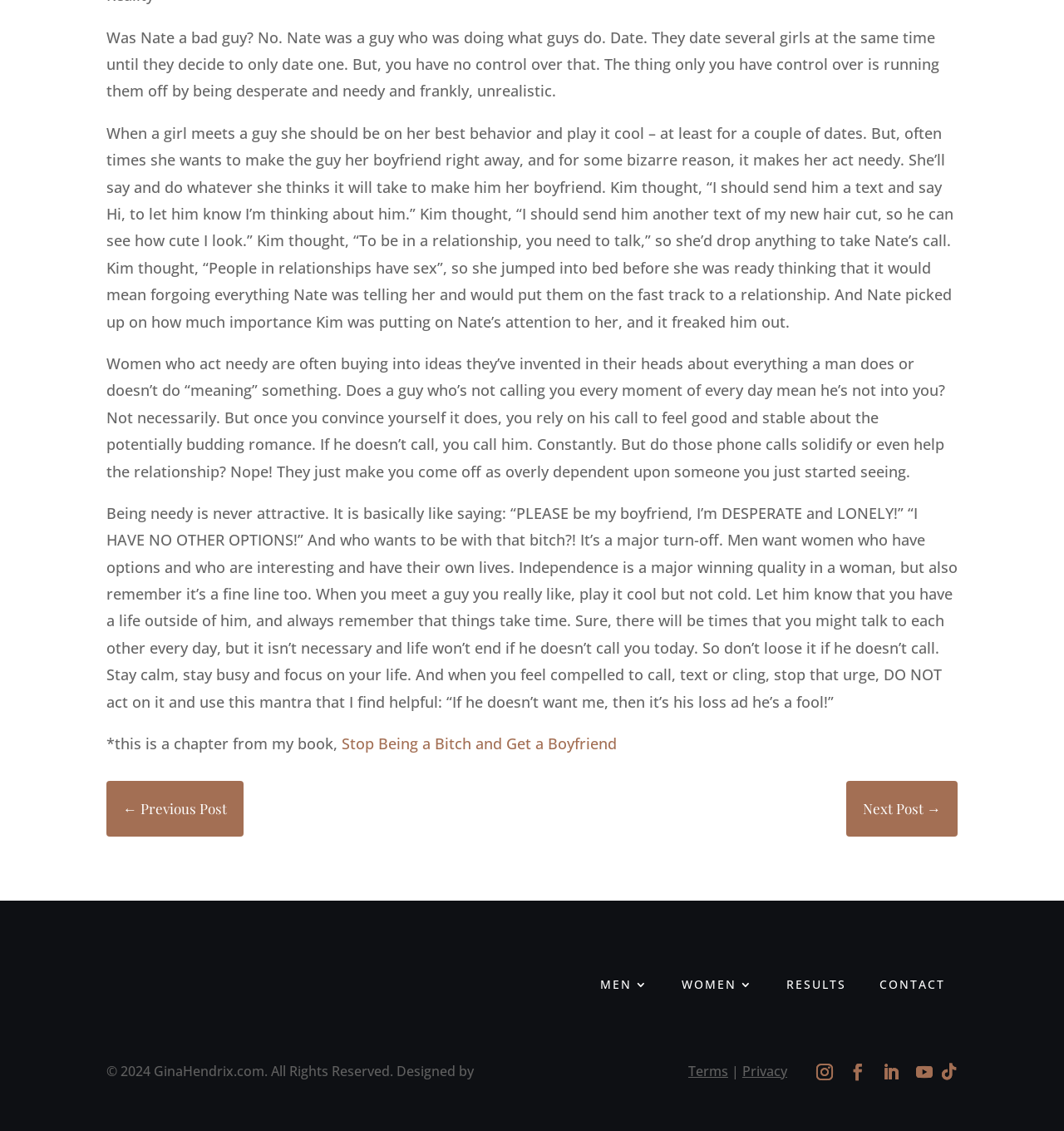Given the element description, predict the bounding box coordinates in the format (top-left x, top-left y, bottom-right x, bottom-right y), using floating point numbers between 0 and 1: Follow

[0.853, 0.933, 0.884, 0.962]